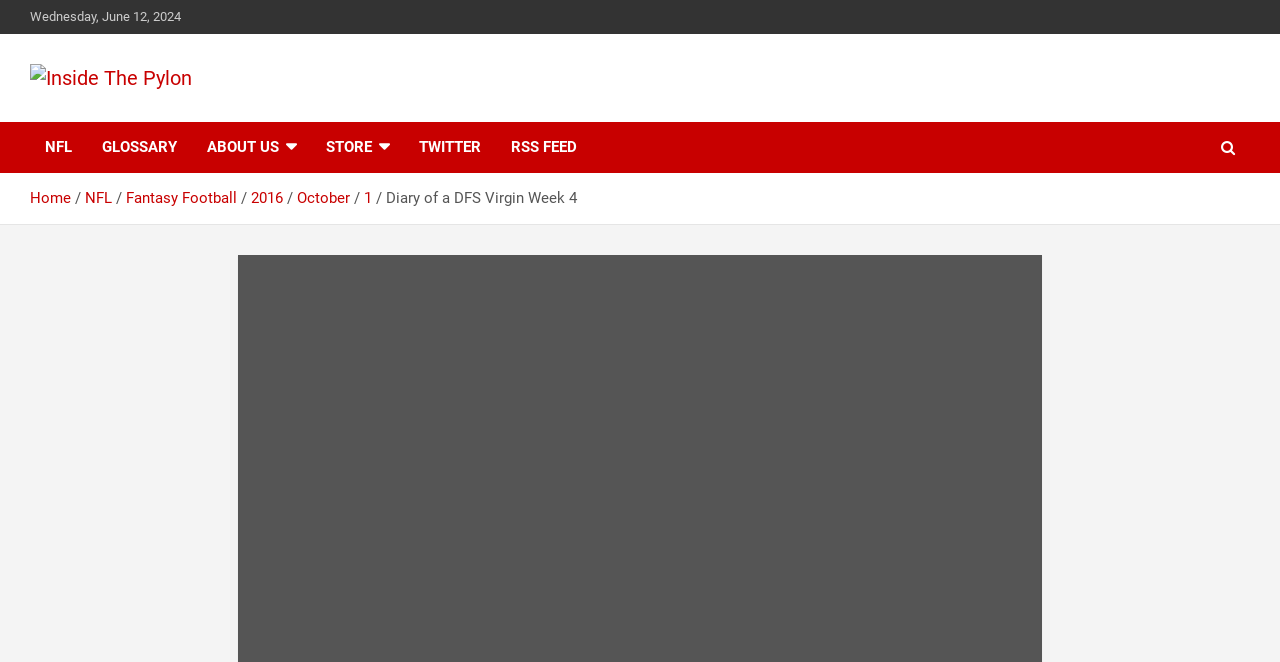Please determine the bounding box coordinates for the element that should be clicked to follow these instructions: "go to Inside The Pylon homepage".

[0.023, 0.1, 0.15, 0.136]